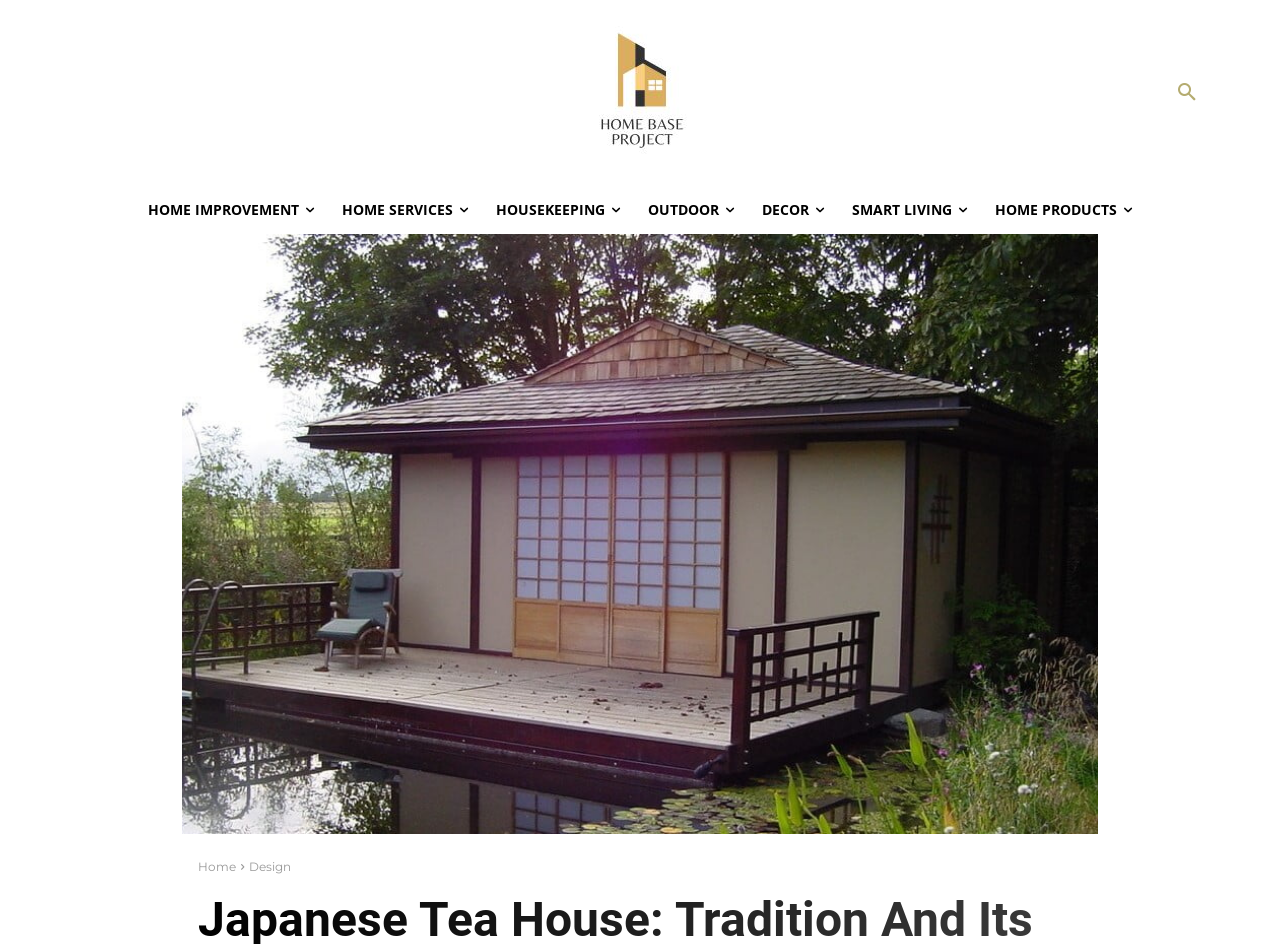Detail the various sections and features present on the webpage.

The webpage is about Japanese tea houses, with a focus on their significance and tradition. At the top left of the page, there is a link to "Home Base Project" accompanied by an image with the same name. To the right of this link, there is a "Search" button. 

Below these elements, there is a row of links, starting from the left, including "HOME IMPROVEMENT", "HOME SERVICES", "HOUSEKEEPING", "OUTDOOR", "DECOR", "SMART LIVING", and "HOME PRODUCTS". These links are evenly spaced and take up most of the width of the page.

At the bottom of the page, there are two more links, "Home" and "Design", positioned side by side. The overall content of the page seems to be related to home and living, with a focus on Japanese tea houses.